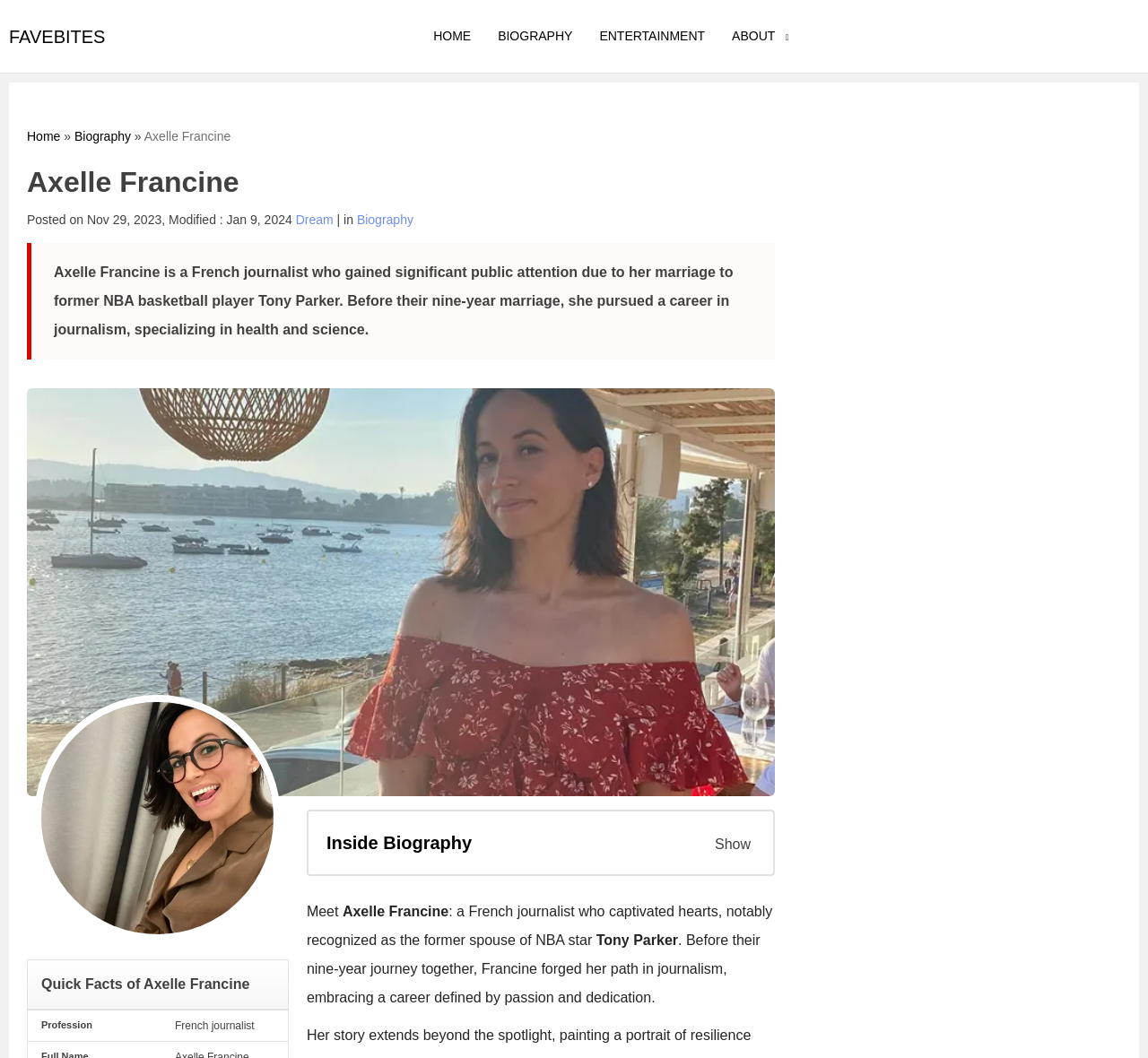Determine the bounding box coordinates of the clickable element necessary to fulfill the instruction: "Print this document". Provide the coordinates as four float numbers within the 0 to 1 range, i.e., [left, top, right, bottom].

None